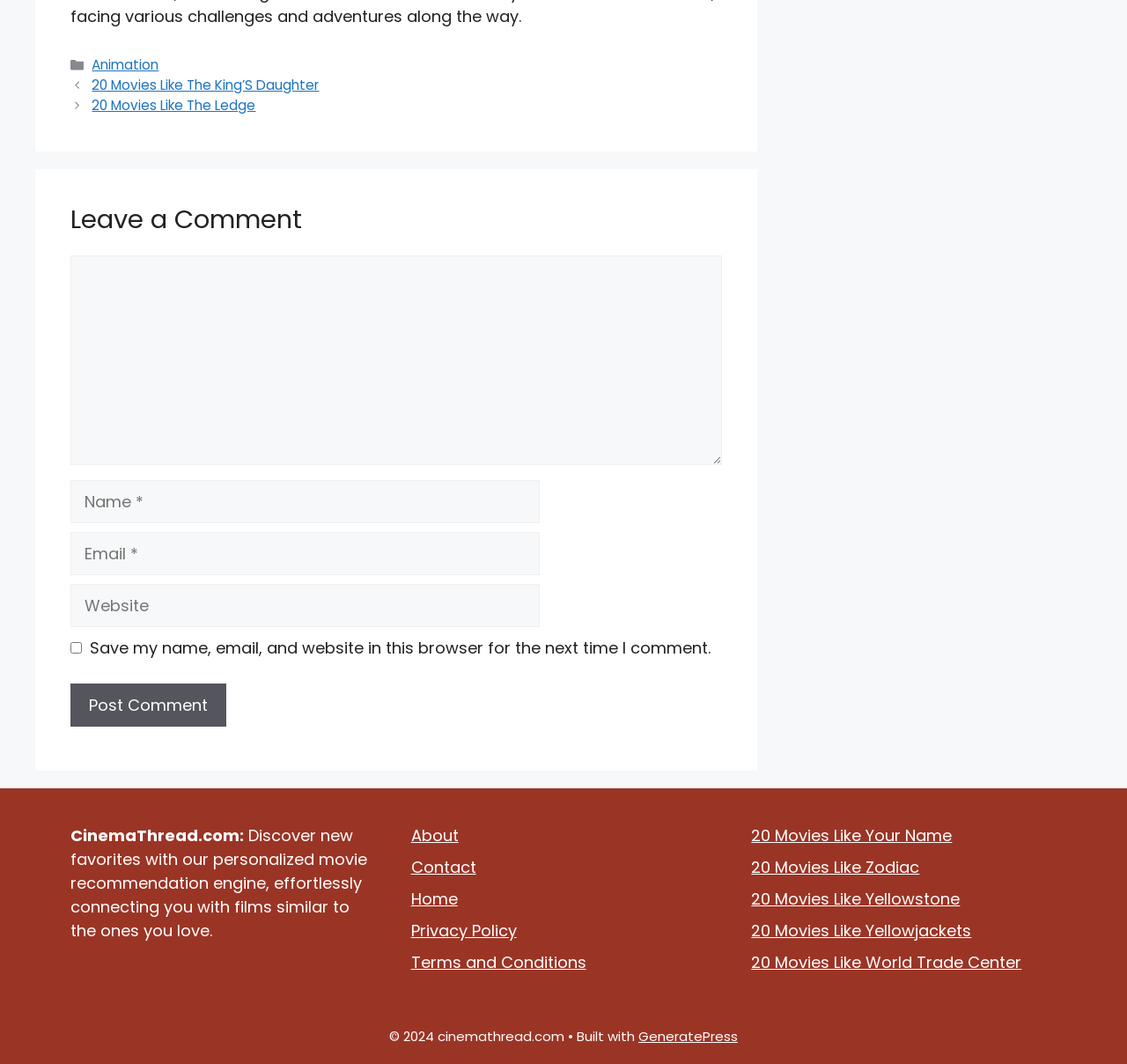Pinpoint the bounding box coordinates of the clickable area needed to execute the instruction: "Click the 'Animation' link". The coordinates should be specified as four float numbers between 0 and 1, i.e., [left, top, right, bottom].

[0.082, 0.052, 0.141, 0.07]